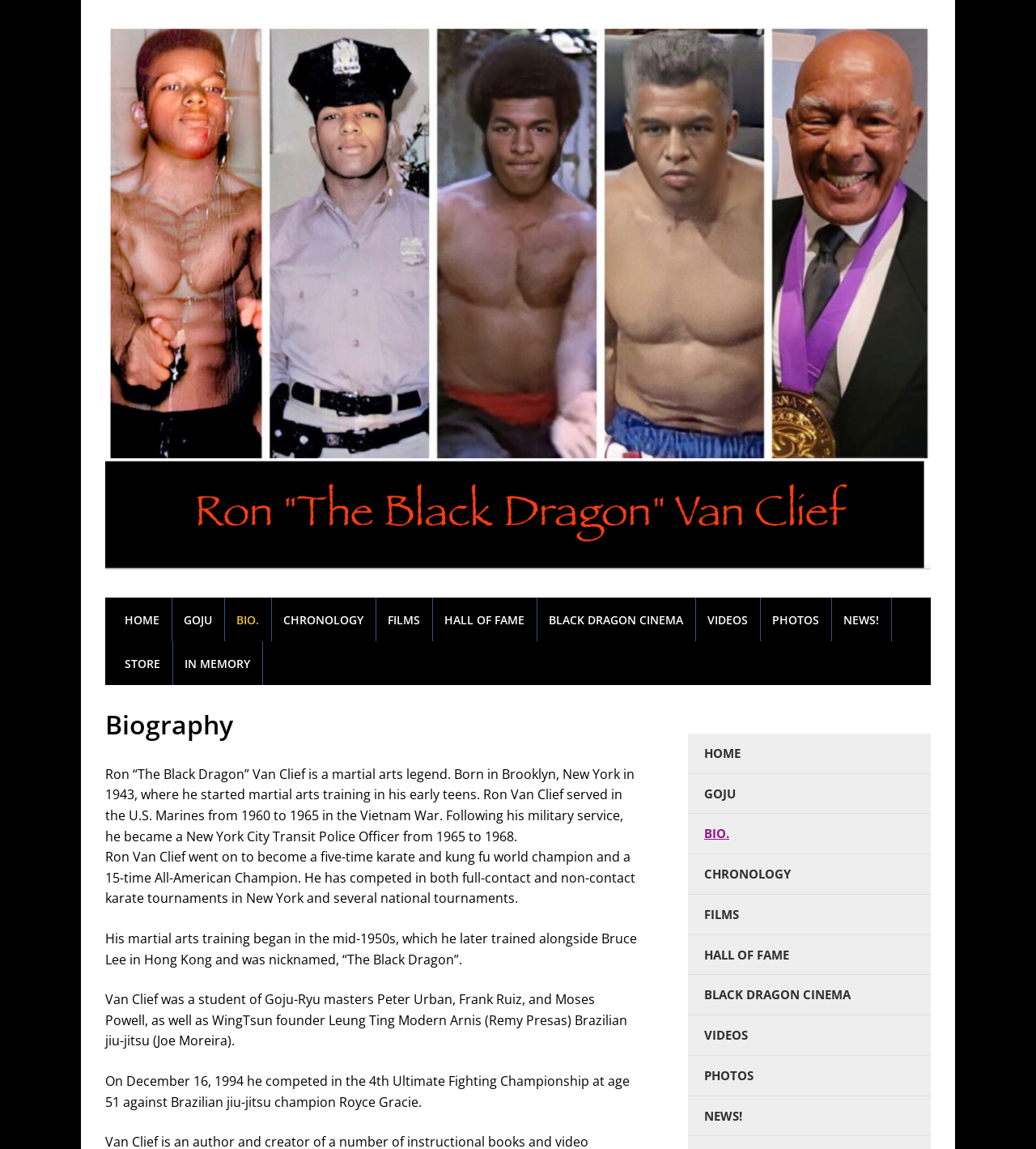Find the bounding box coordinates of the clickable area required to complete the following action: "Go to the 'GOJU' page".

[0.166, 0.52, 0.216, 0.558]